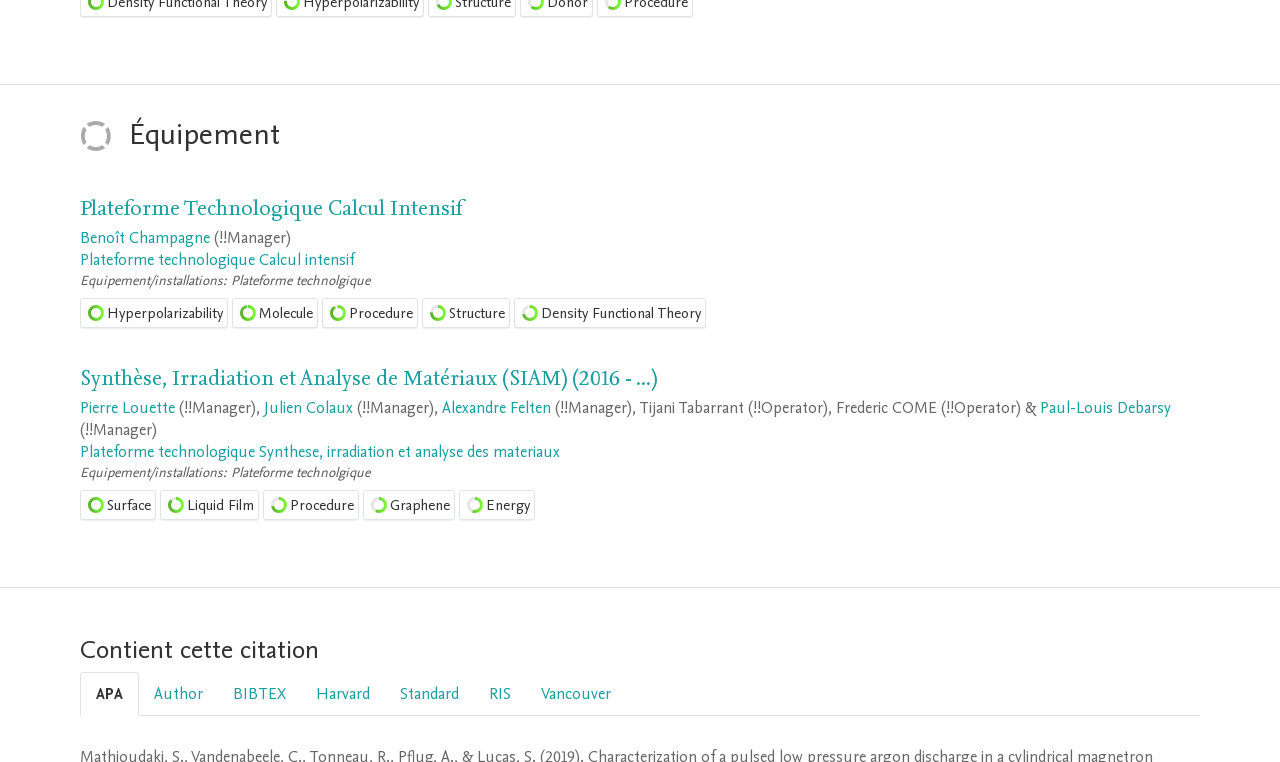Please identify the bounding box coordinates of the clickable region that I should interact with to perform the following instruction: "Select the menu item 'Hyperpolarizability 100%'". The coordinates should be expressed as four float numbers between 0 and 1, i.e., [left, top, right, bottom].

[0.062, 0.391, 0.178, 0.431]